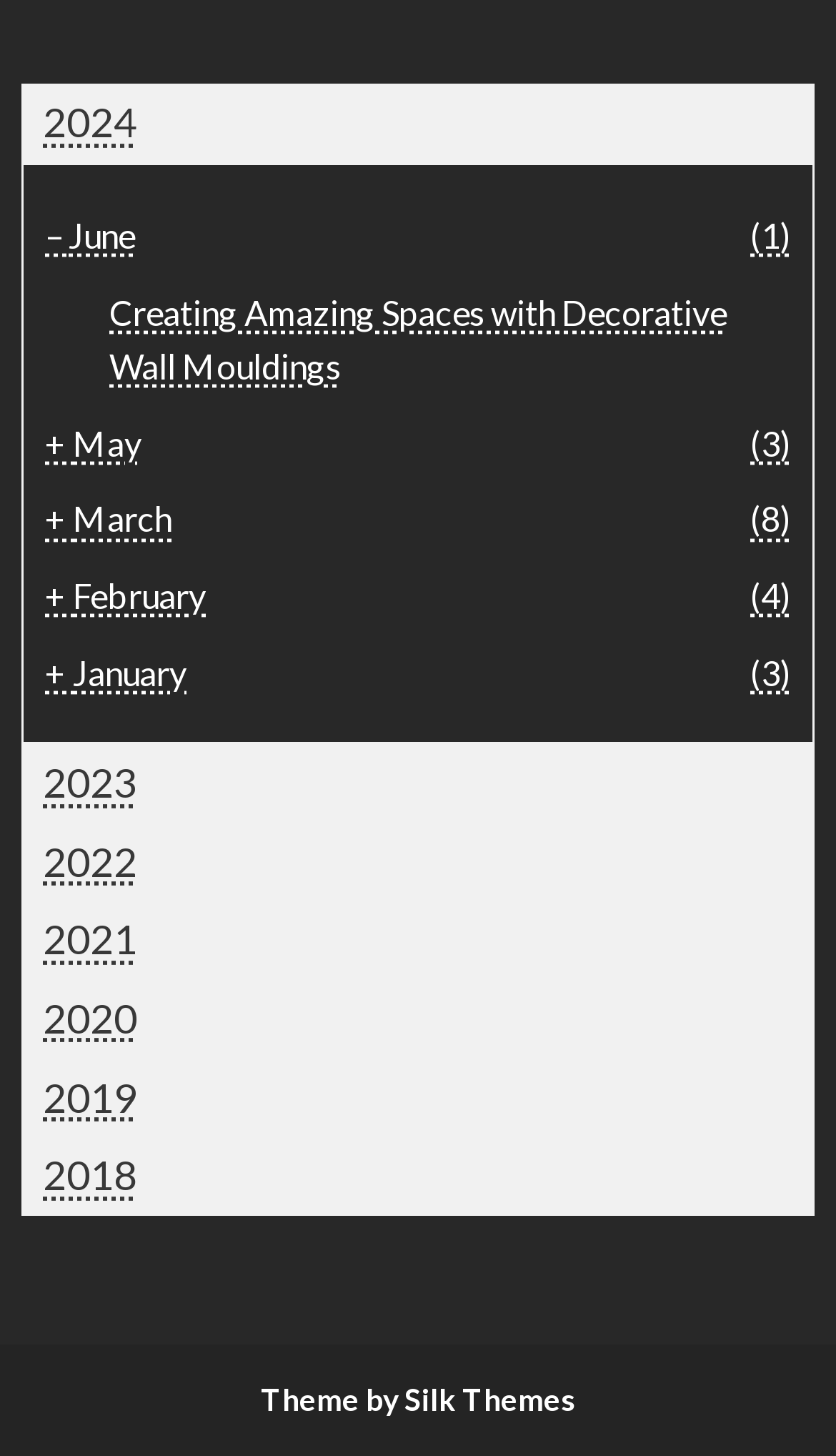Using the element description provided, determine the bounding box coordinates in the format (top-left x, top-left y, bottom-right x, bottom-right y). Ensure that all values are floating point numbers between 0 and 1. Element description: 2024

[0.026, 0.058, 0.974, 0.112]